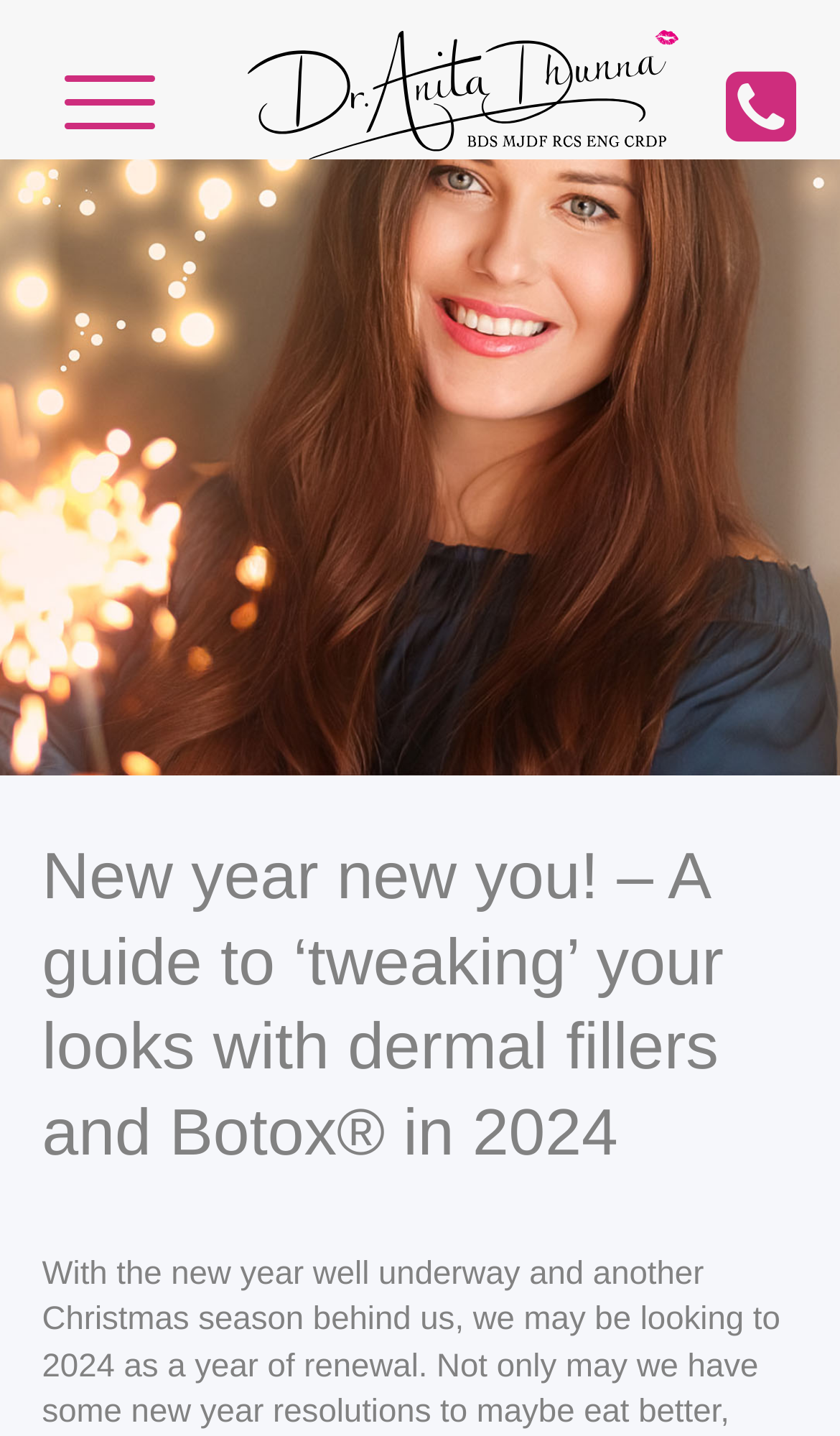What is the third link on the webpage?
Could you answer the question in a detailed manner, providing as much information as possible?

I counted the links on the webpage and found that the third link has the text 'fat dissolving injections' and its corresponding bounding box coordinates [0.66, 0.17, 0.951, 0.339]. This link is likely related to a cosmetic treatment.